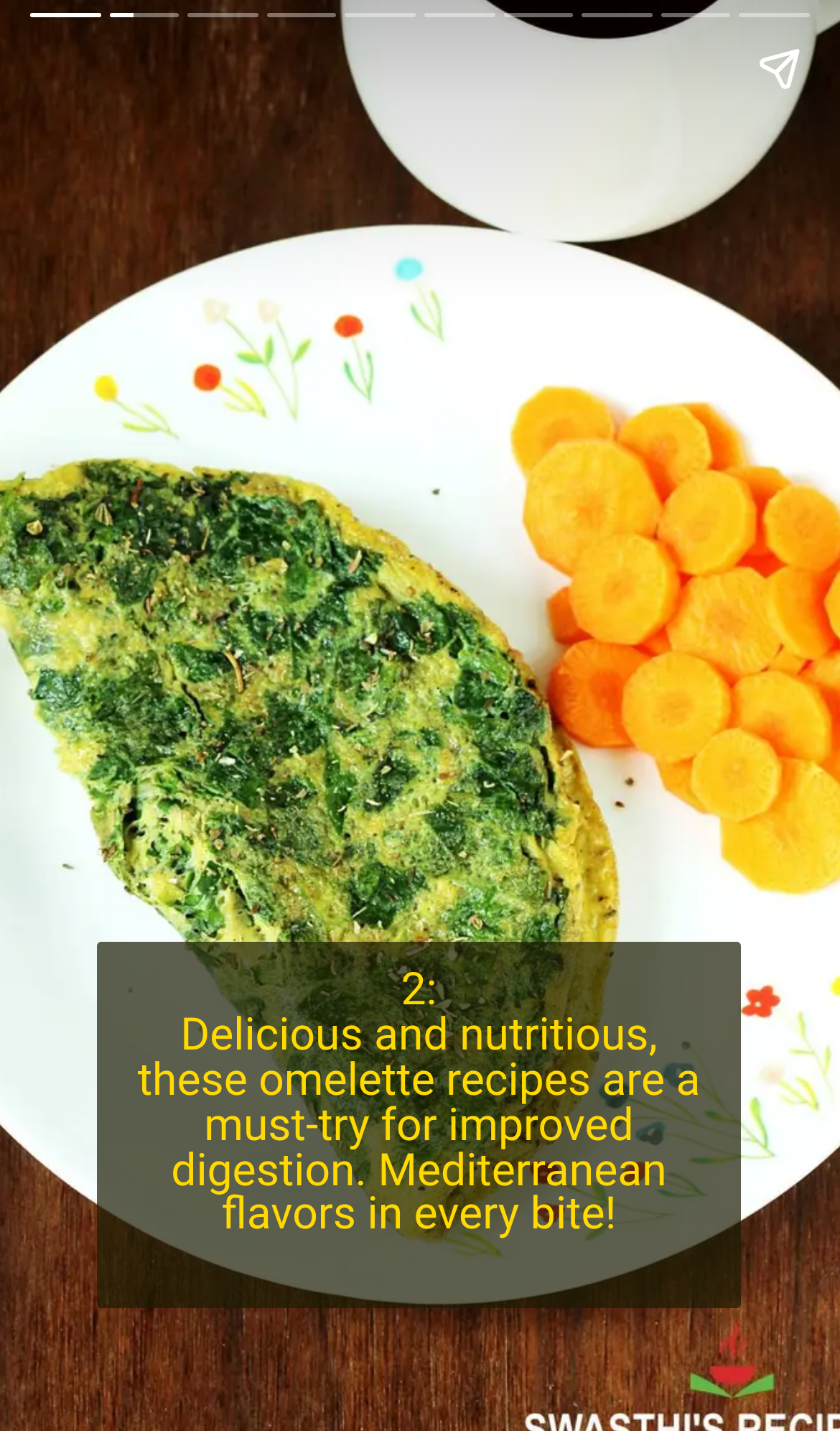What is the purpose of the article?
Please provide a single word or phrase as your answer based on the image.

Improved digestion